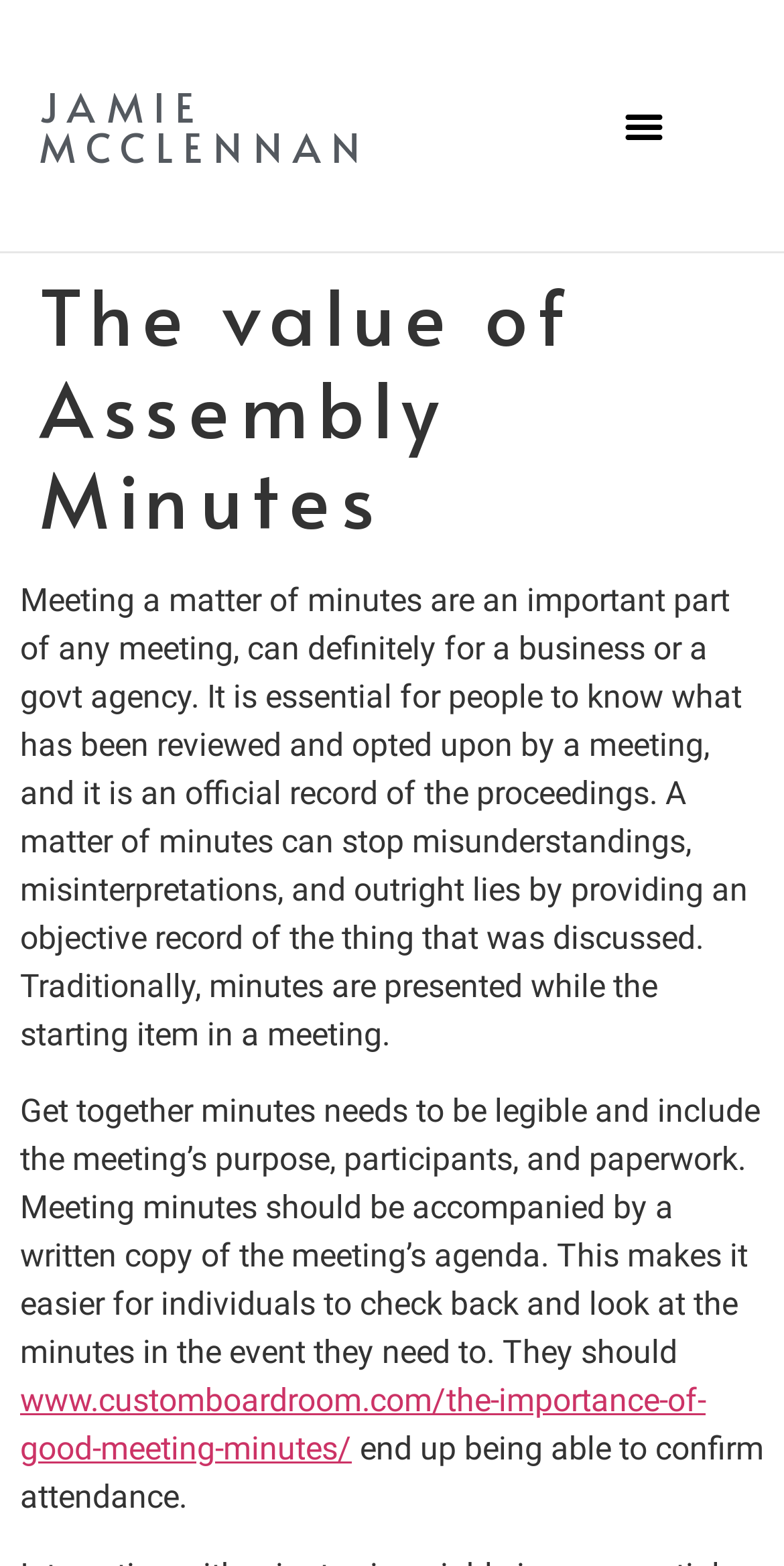Using the information in the image, give a comprehensive answer to the question: 
What is the purpose of meeting minutes?

According to the webpage, meeting minutes can stop misunderstandings, misinterpretations, and outright lies by providing an objective record of the things that were discussed.